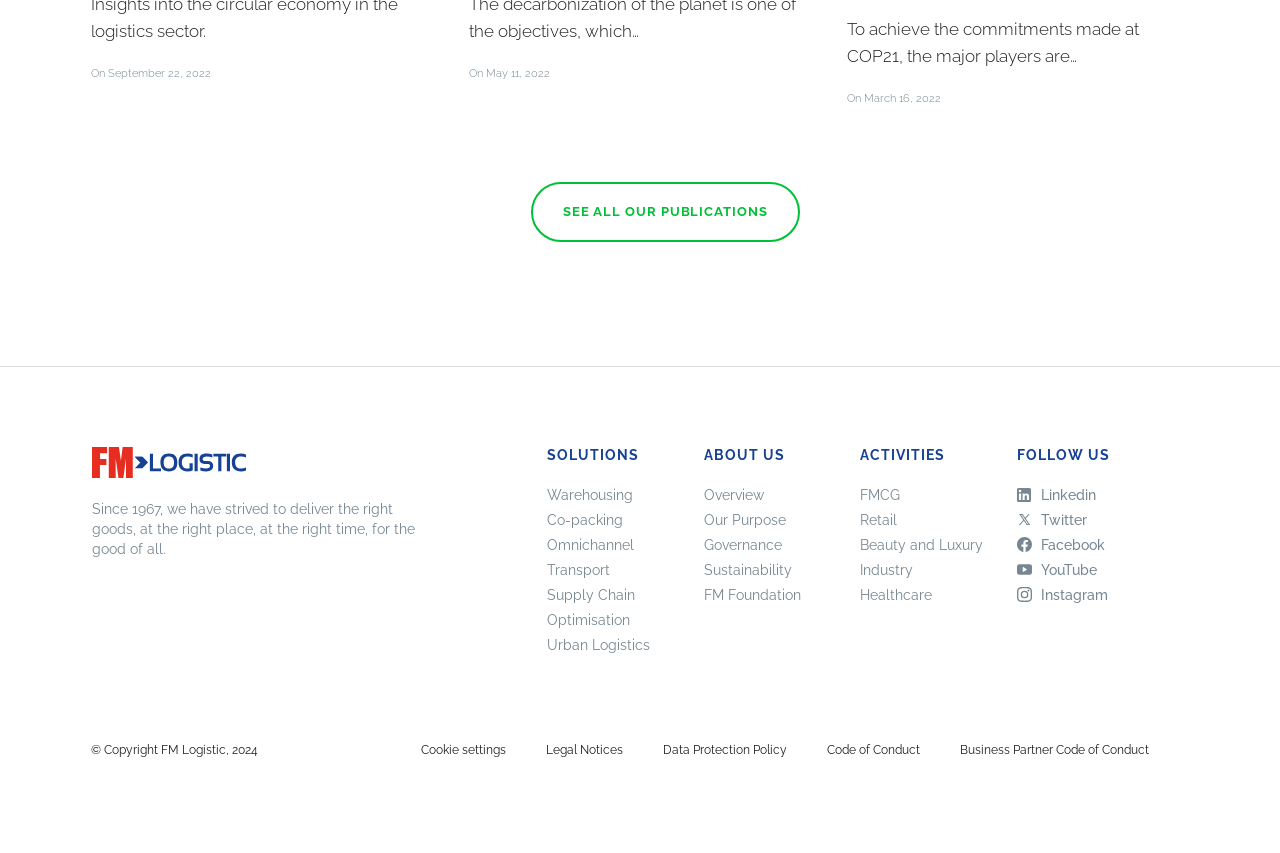Please identify the bounding box coordinates of the area I need to click to accomplish the following instruction: "View all publications".

[0.415, 0.214, 0.625, 0.283]